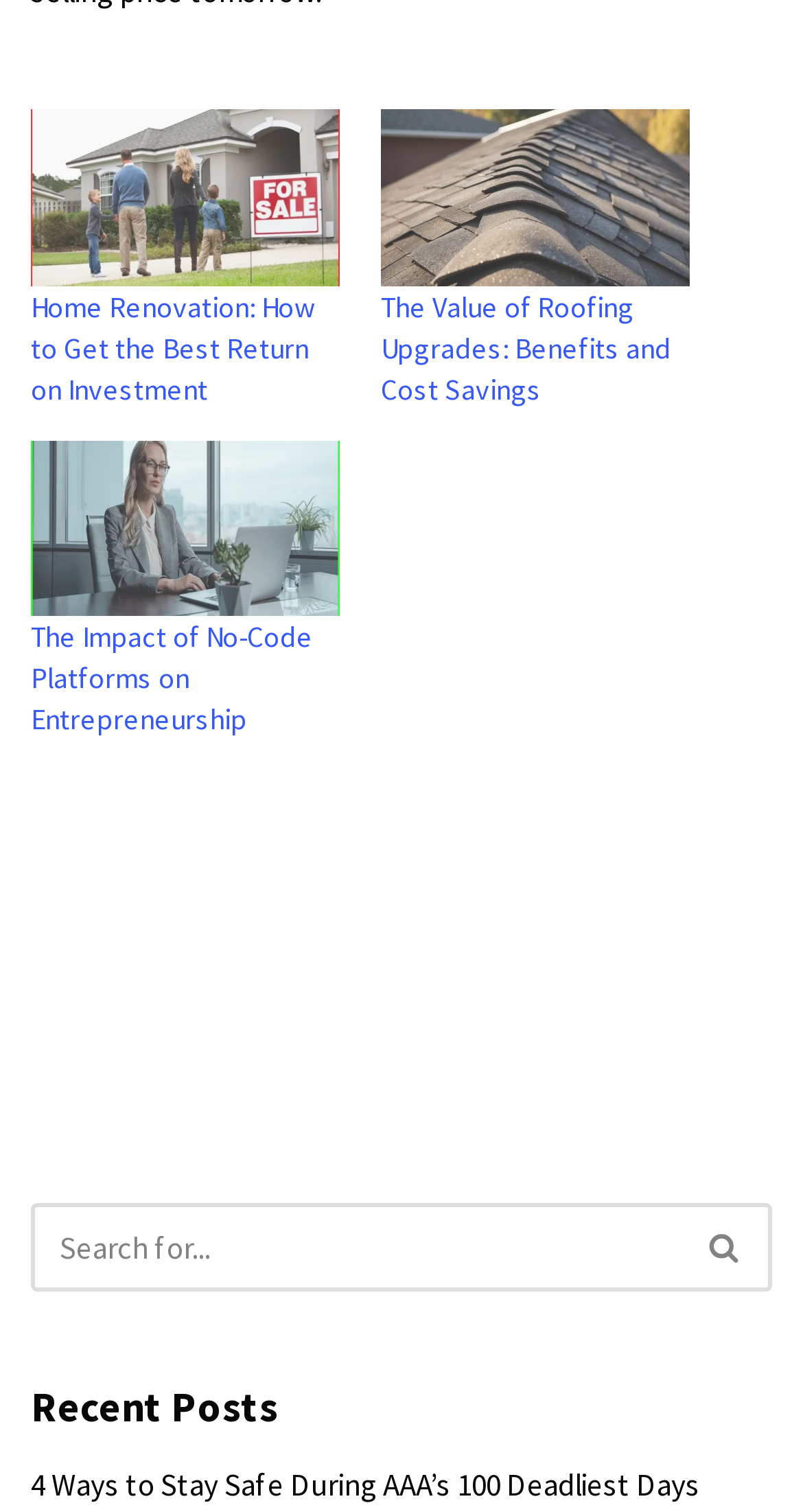What is the purpose of the search box?
From the image, respond using a single word or phrase.

To search the website